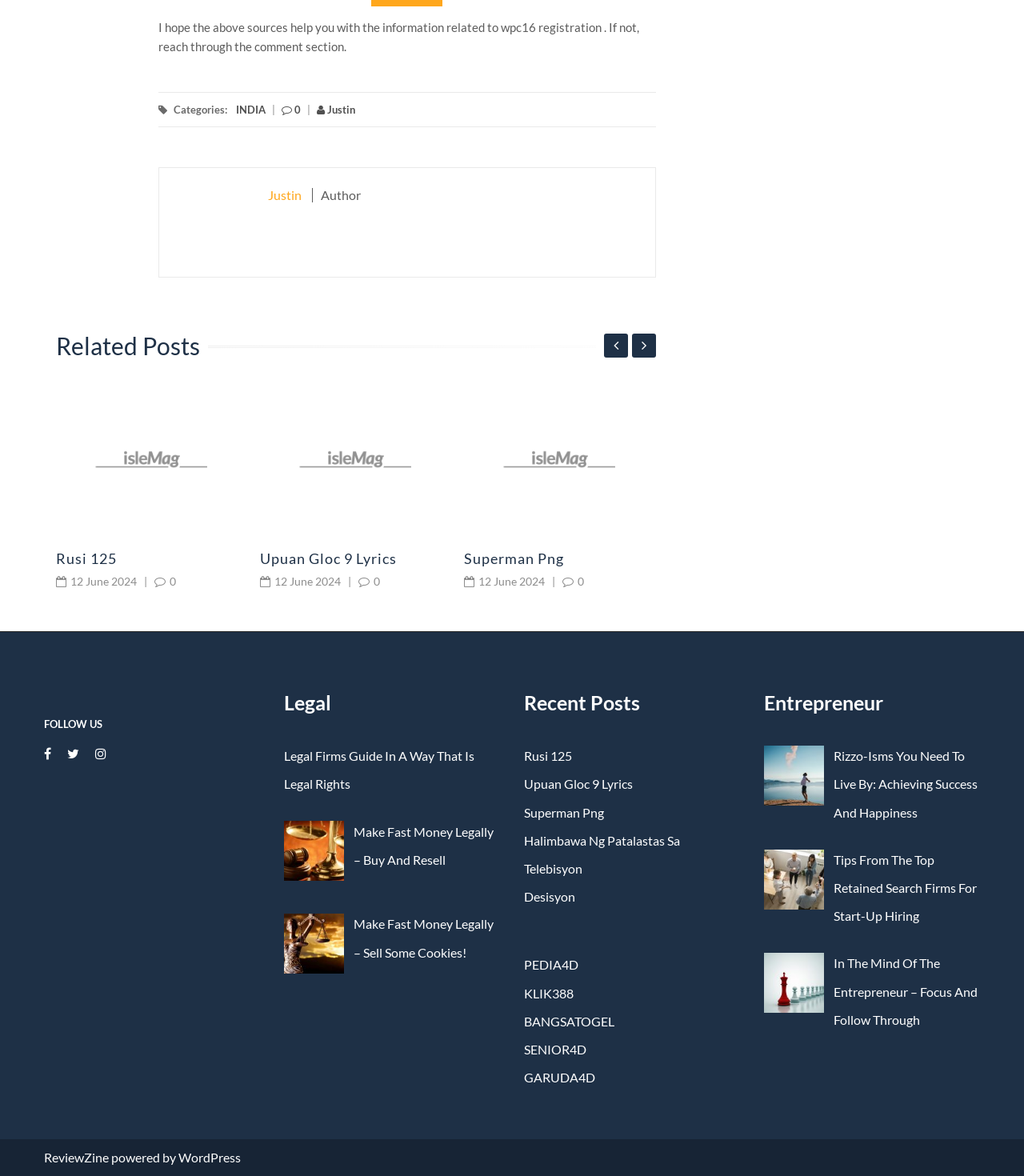Identify the bounding box for the described UI element: "travel press release smithsonian journeys".

None